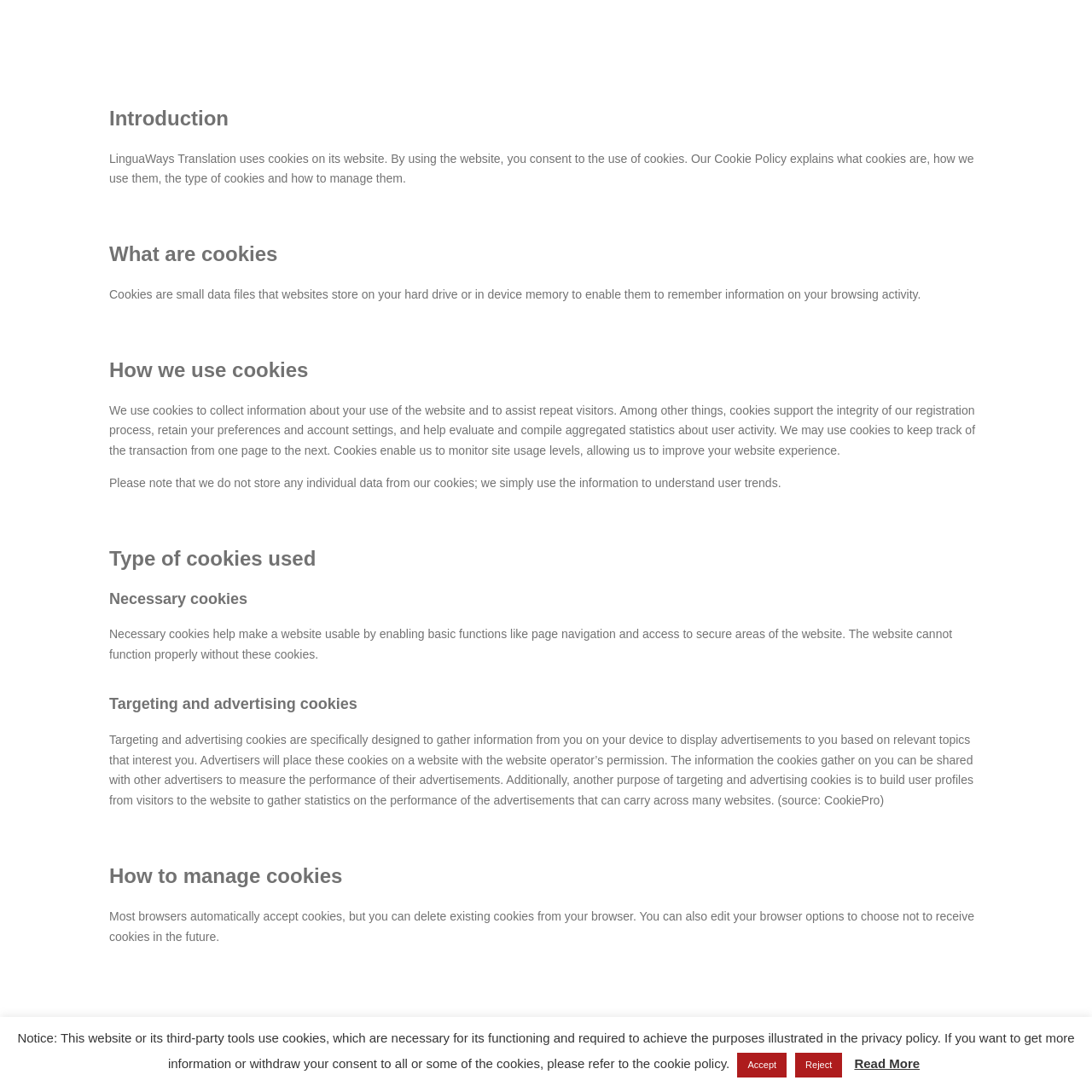What is the purpose of necessary cookies?
Please craft a detailed and exhaustive response to the question.

According to the webpage, necessary cookies help make a website usable by enabling basic functions like page navigation and access to secure areas of the website. The website cannot function properly without these cookies.